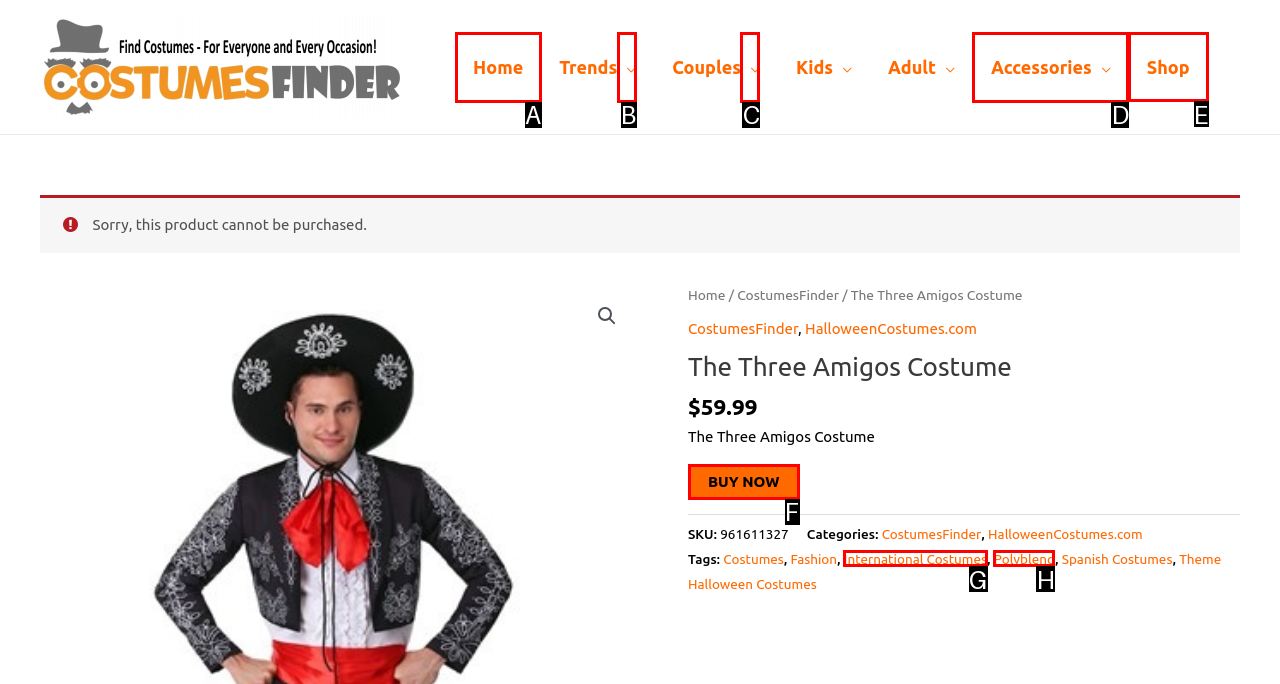Select the appropriate HTML element that needs to be clicked to finish the task: go to home page
Reply with the letter of the chosen option.

None